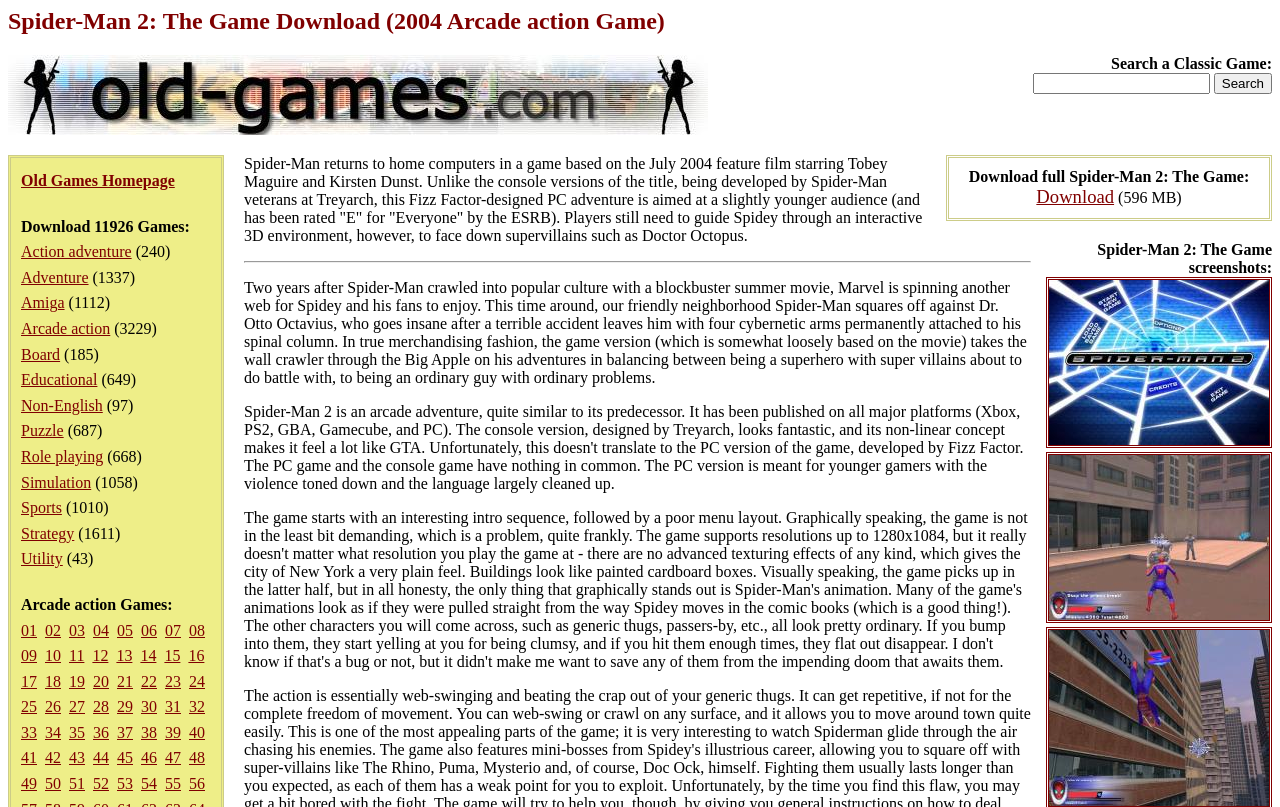What is the purpose of the search bar?
Analyze the screenshot and provide a detailed answer to the question.

The search bar is located at the top of the webpage, and it has a placeholder text 'Search a Classic Game:' which suggests that it is used to search for classic games on the website.